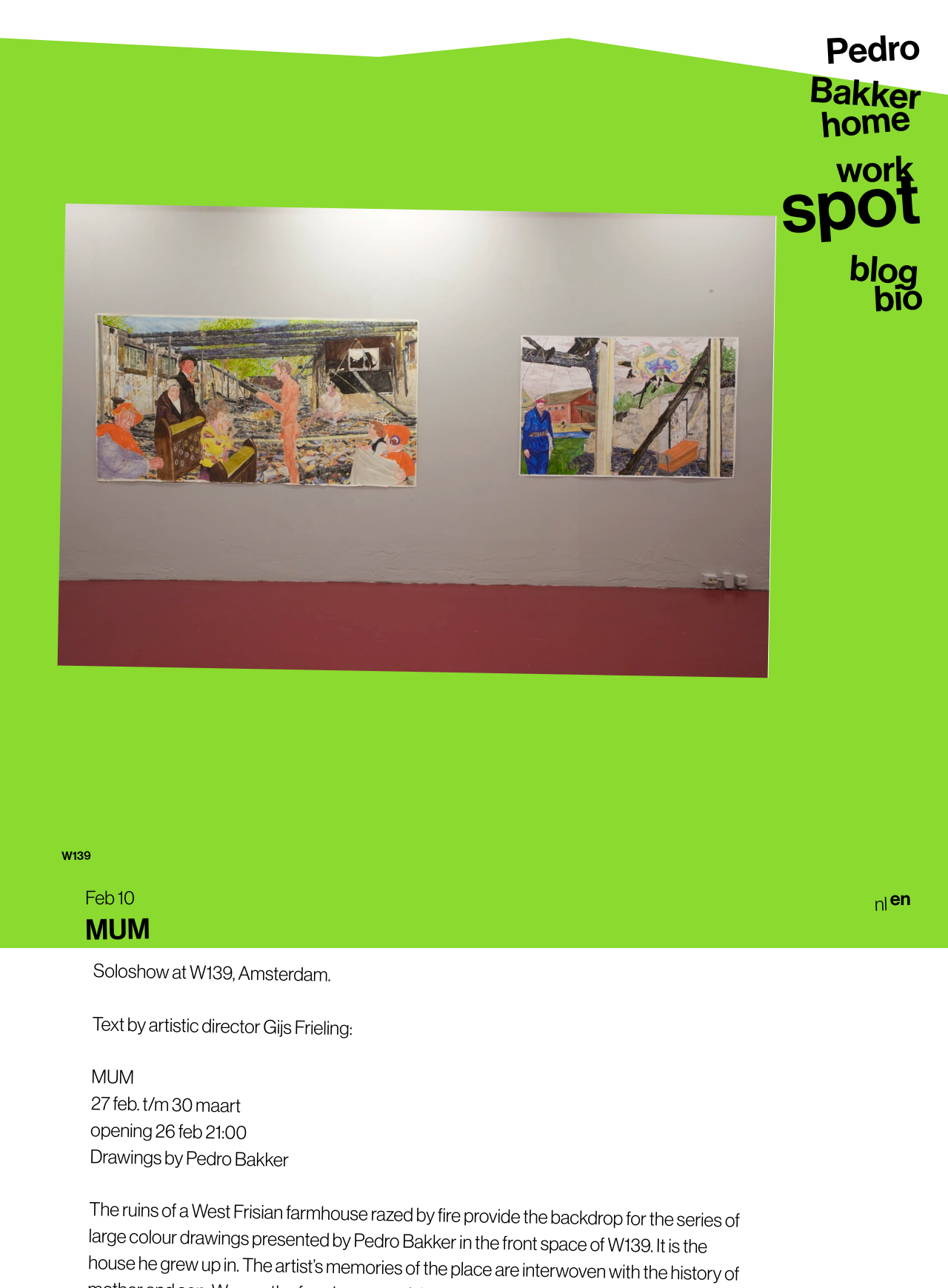Point out the bounding box coordinates of the section to click in order to follow this instruction: "Click the 'Lenovo Logo Docs' link".

None